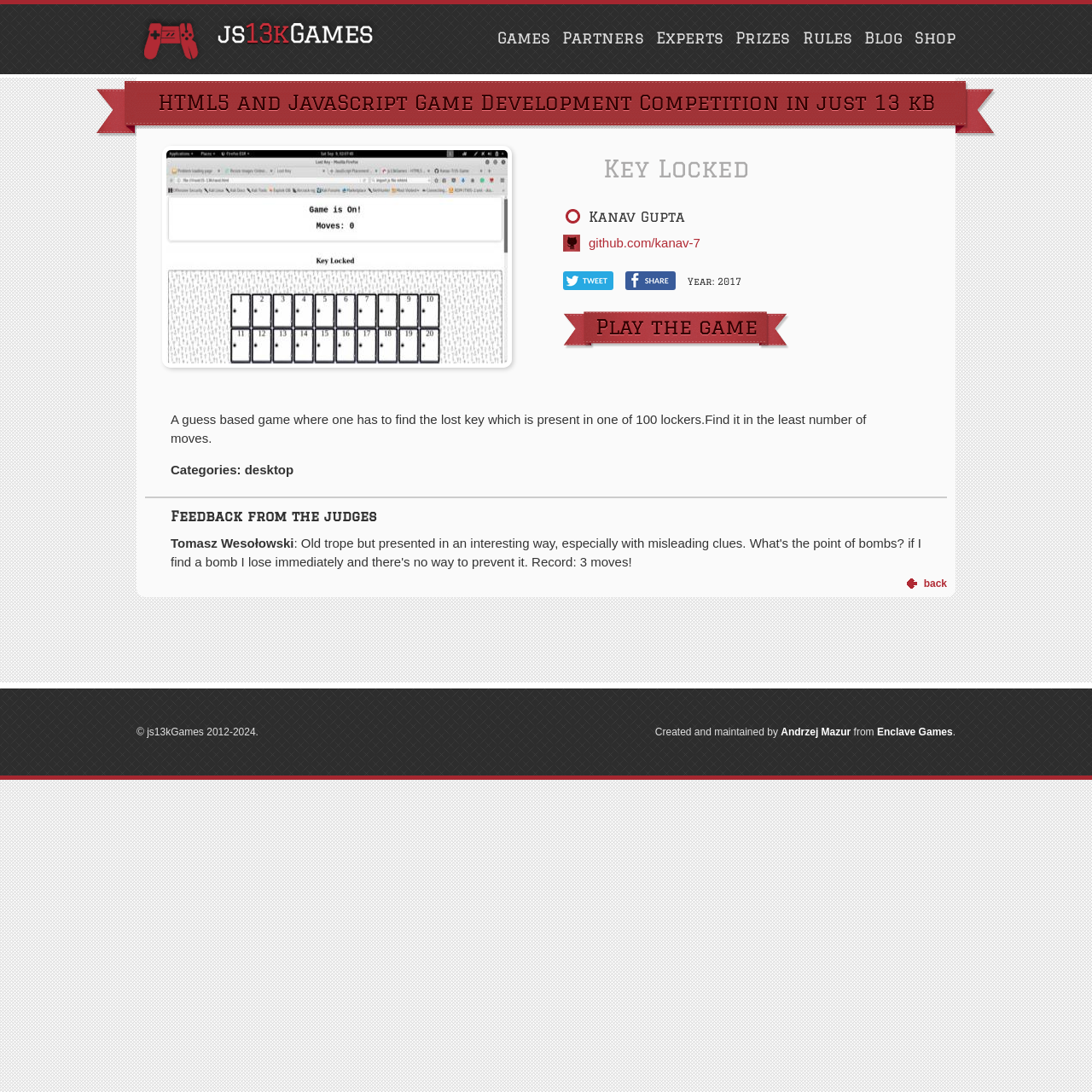Locate the heading on the webpage and return its text.

HTML5 and JavaScript Game Development Competition in just 13 kB